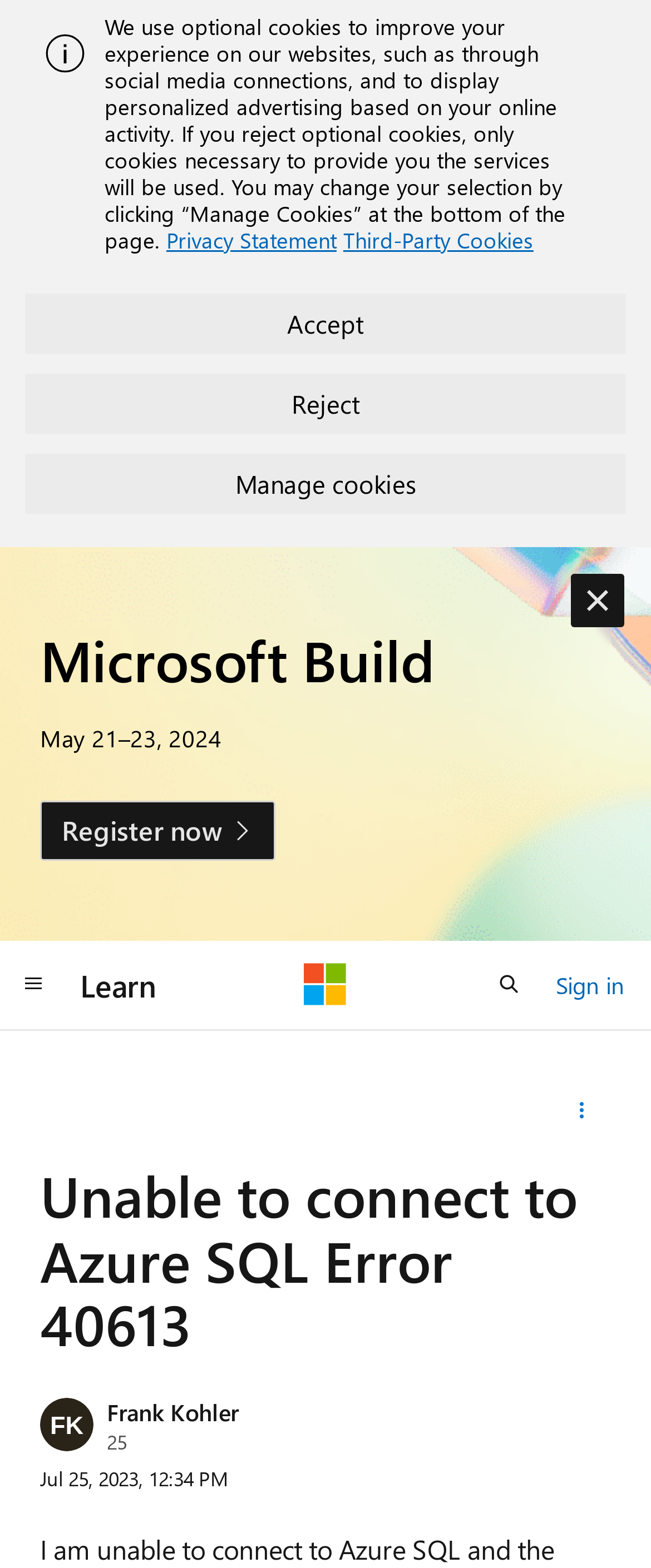Locate the bounding box coordinates of the area to click to fulfill this instruction: "sign in". The bounding box should be presented as four float numbers between 0 and 1, in the order [left, top, right, bottom].

[0.854, 0.614, 0.959, 0.642]